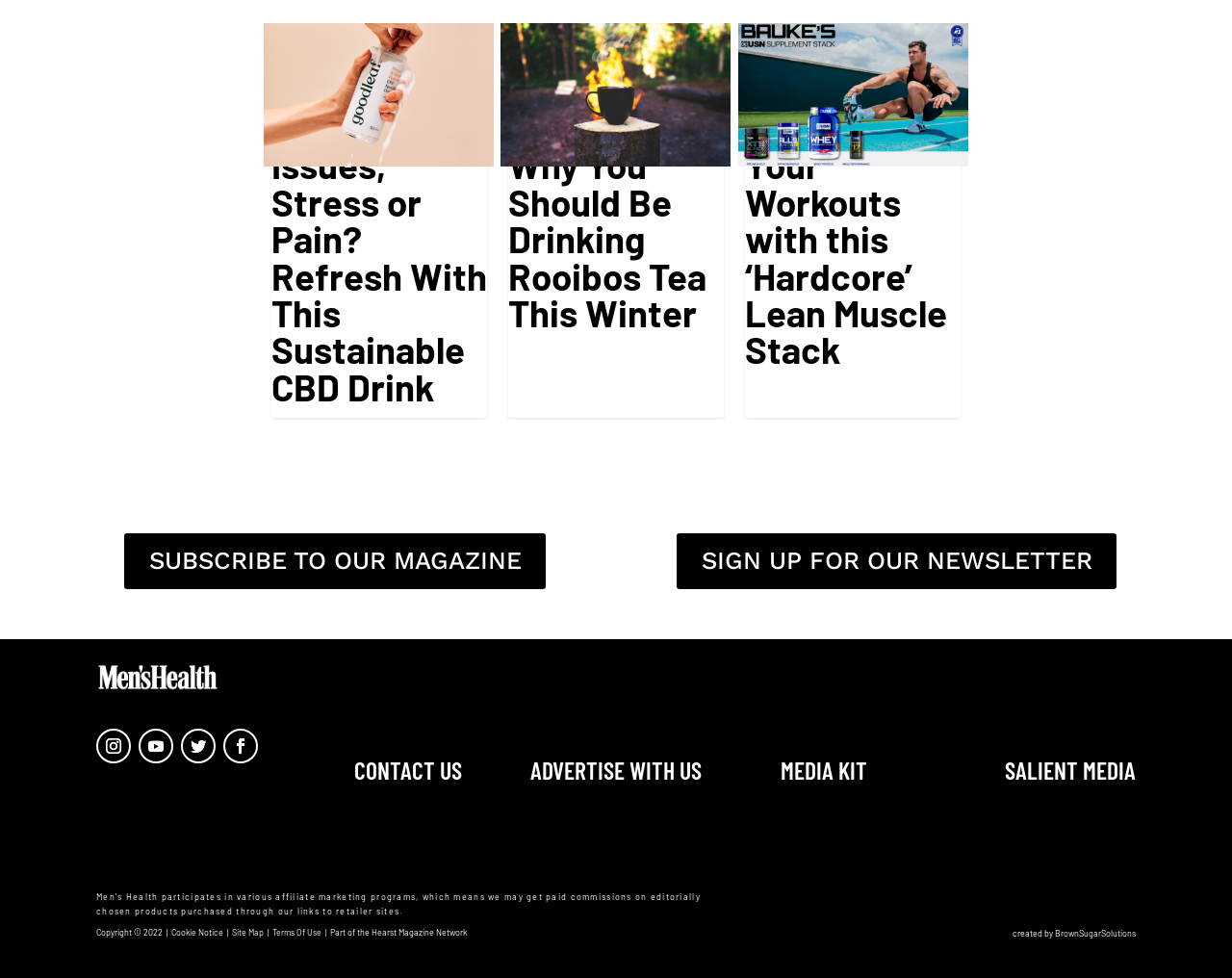Find the bounding box coordinates of the element you need to click on to perform this action: 'Read the article about Rooibos Tea'. The coordinates should be represented by four float values between 0 and 1, in the format [left, top, right, bottom].

[0.397, 0.011, 0.603, 0.134]